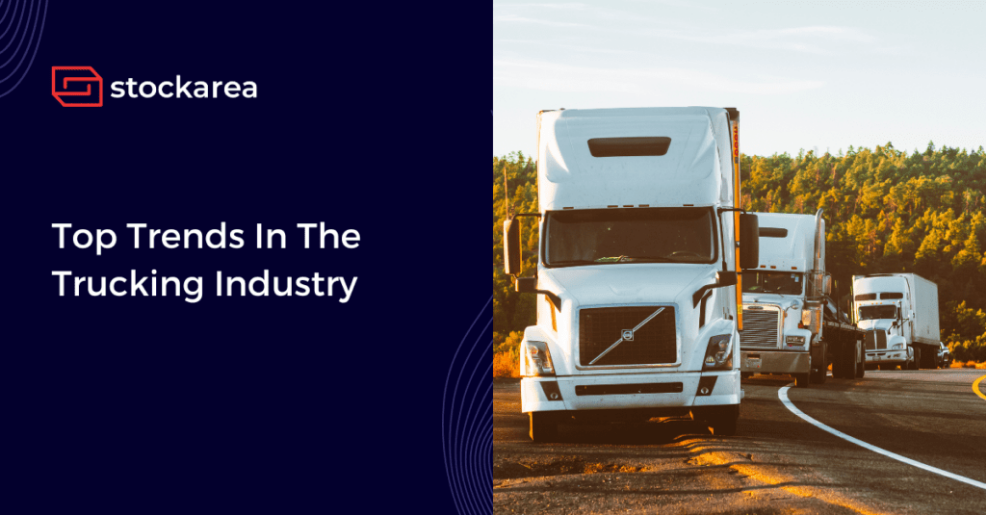Give a detailed explanation of what is happening in the image.

The image features a visually striking representation of the trucking industry, prominently displaying a fleet of three white trucks on a winding road bordered by lush greenery under a pastel-colored sky. To the left, the logo of Stockarea is visible, accompanied by the caption “Top Trends In The Trucking Industry.” This imagery encapsulates the dynamic and evolving nature of the trucking sector, which is undergoing significant changes influenced by factors such as e-commerce growth and technological advancements. The overall design emphasizes the importance of staying informed about the latest trends and developments within this crucial industry.